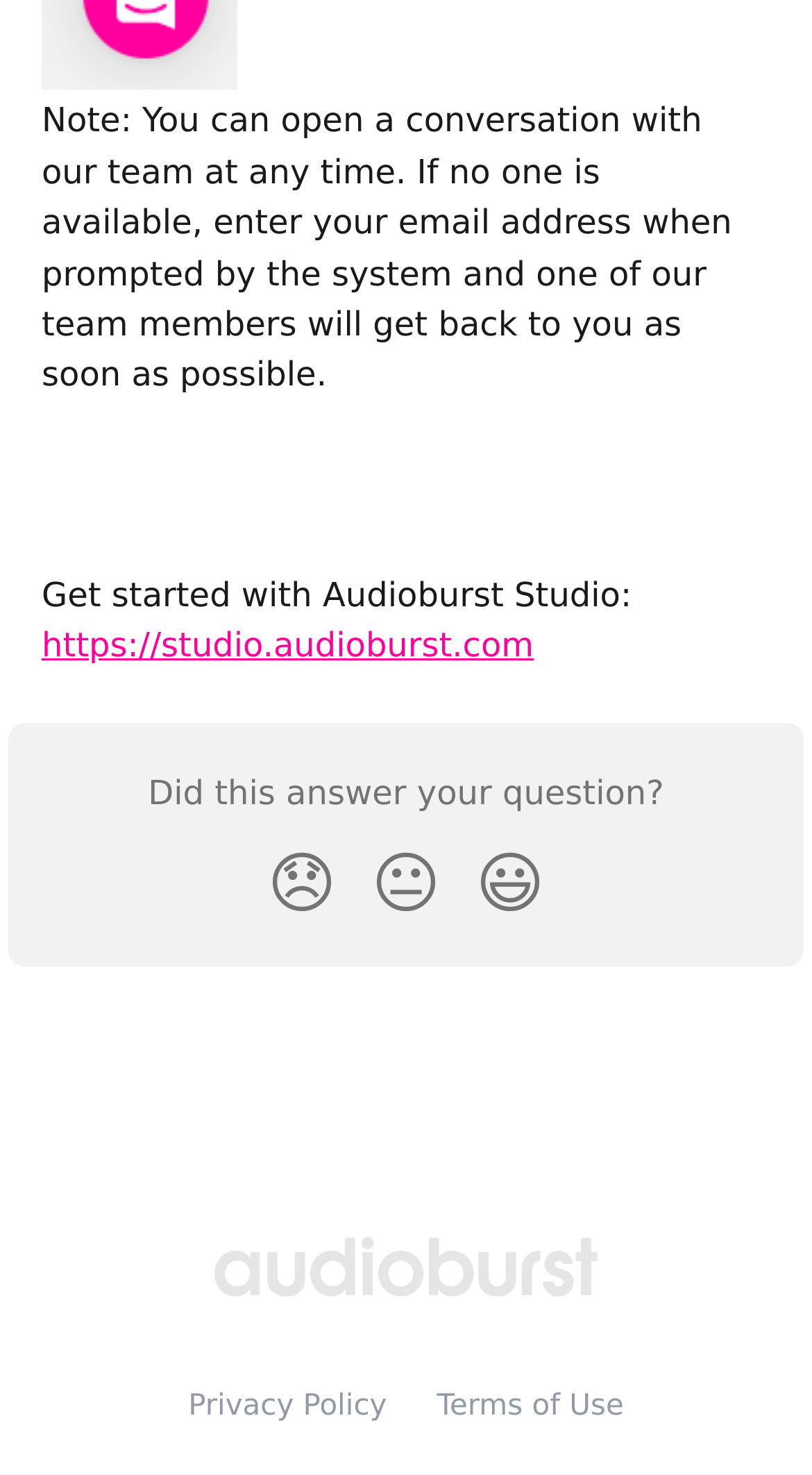Given the element description alt="Audioburst Help Center", identify the bounding box coordinates for the UI element on the webpage screenshot. The format should be (top-left x, top-left y, bottom-right x, bottom-right y), with values between 0 and 1.

[0.258, 0.844, 0.742, 0.873]